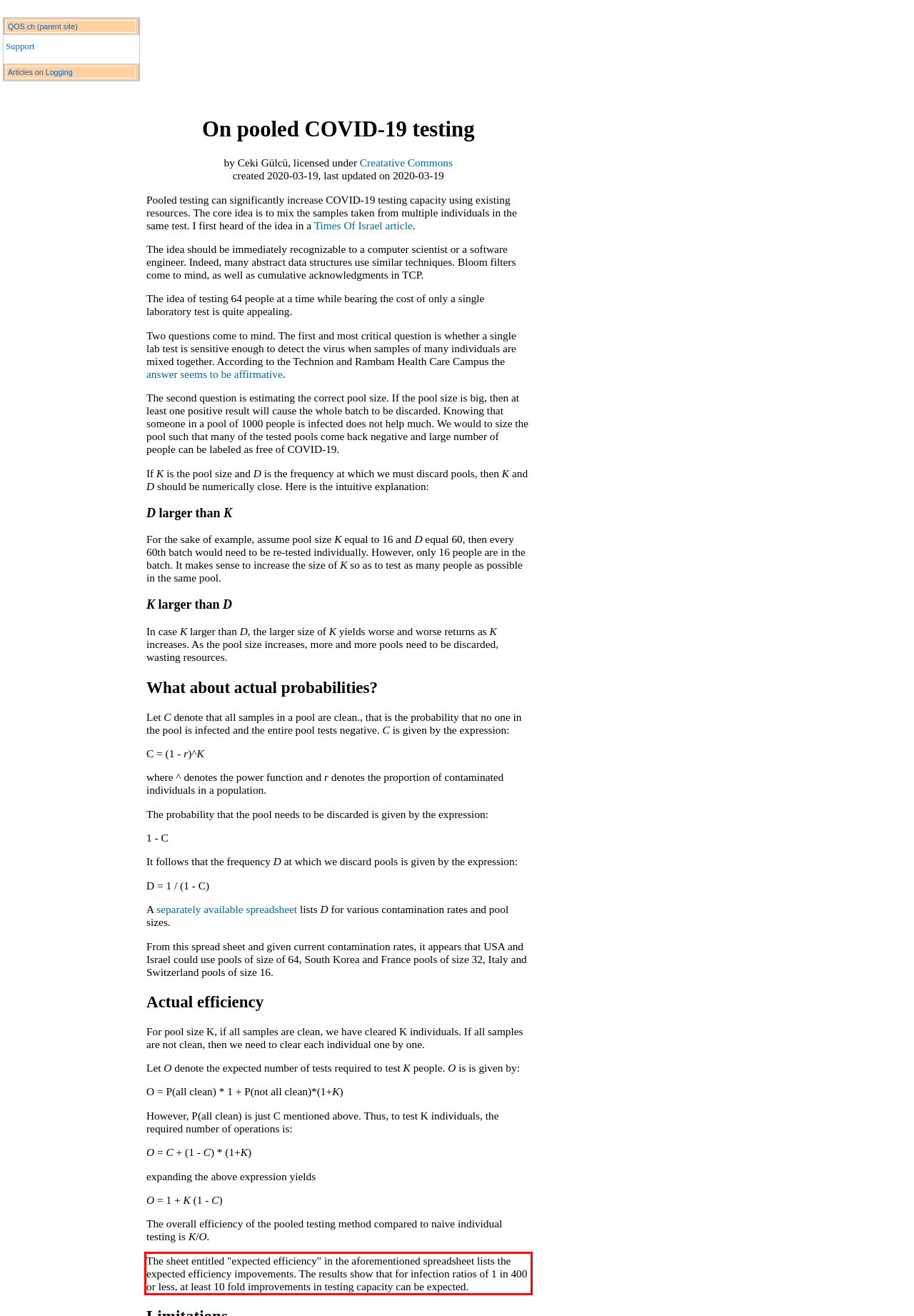Please use OCR to extract the text content from the red bounding box in the provided webpage screenshot.

The sheet entitled "expected efficiency" in the aforementioned spreadsheet lists the expected efficiency impovements. The results show that for infection ratios of 1 in 400 or less, at least 10 fold improvements in testing capacity can be expected.